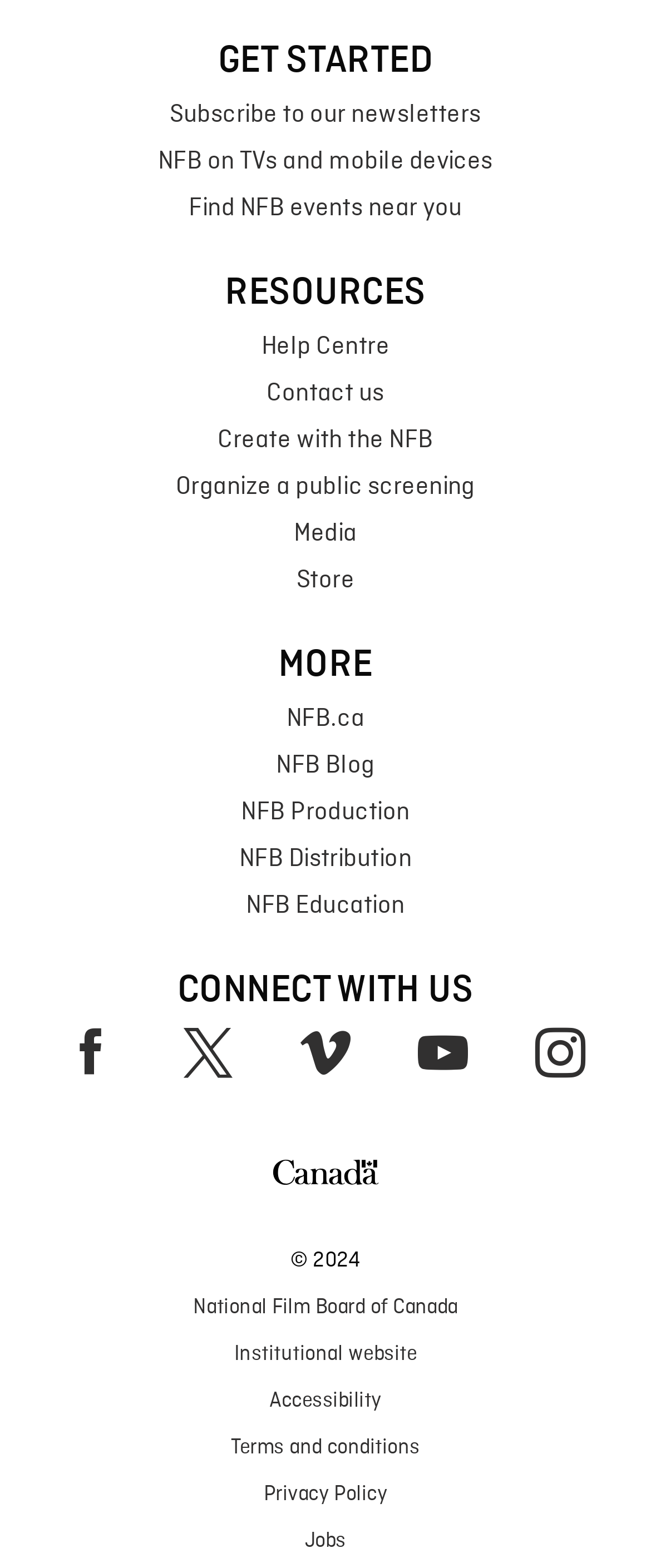Please locate the bounding box coordinates of the element that should be clicked to achieve the given instruction: "Find NFB events near you".

[0.025, 0.118, 0.975, 0.148]